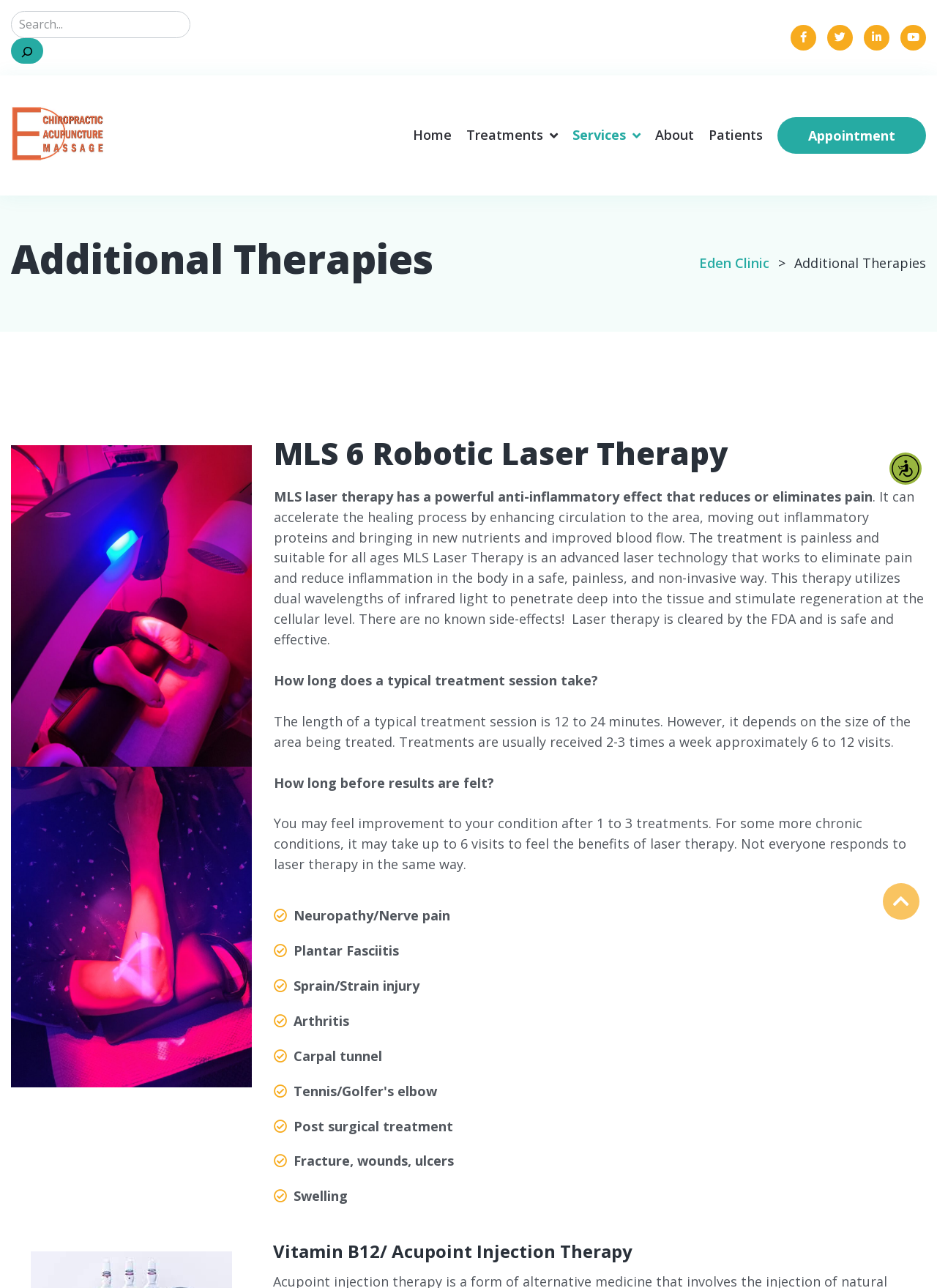Give a short answer using one word or phrase for the question:
What is the purpose of MLS Laser Therapy?

To eliminate pain and reduce inflammation